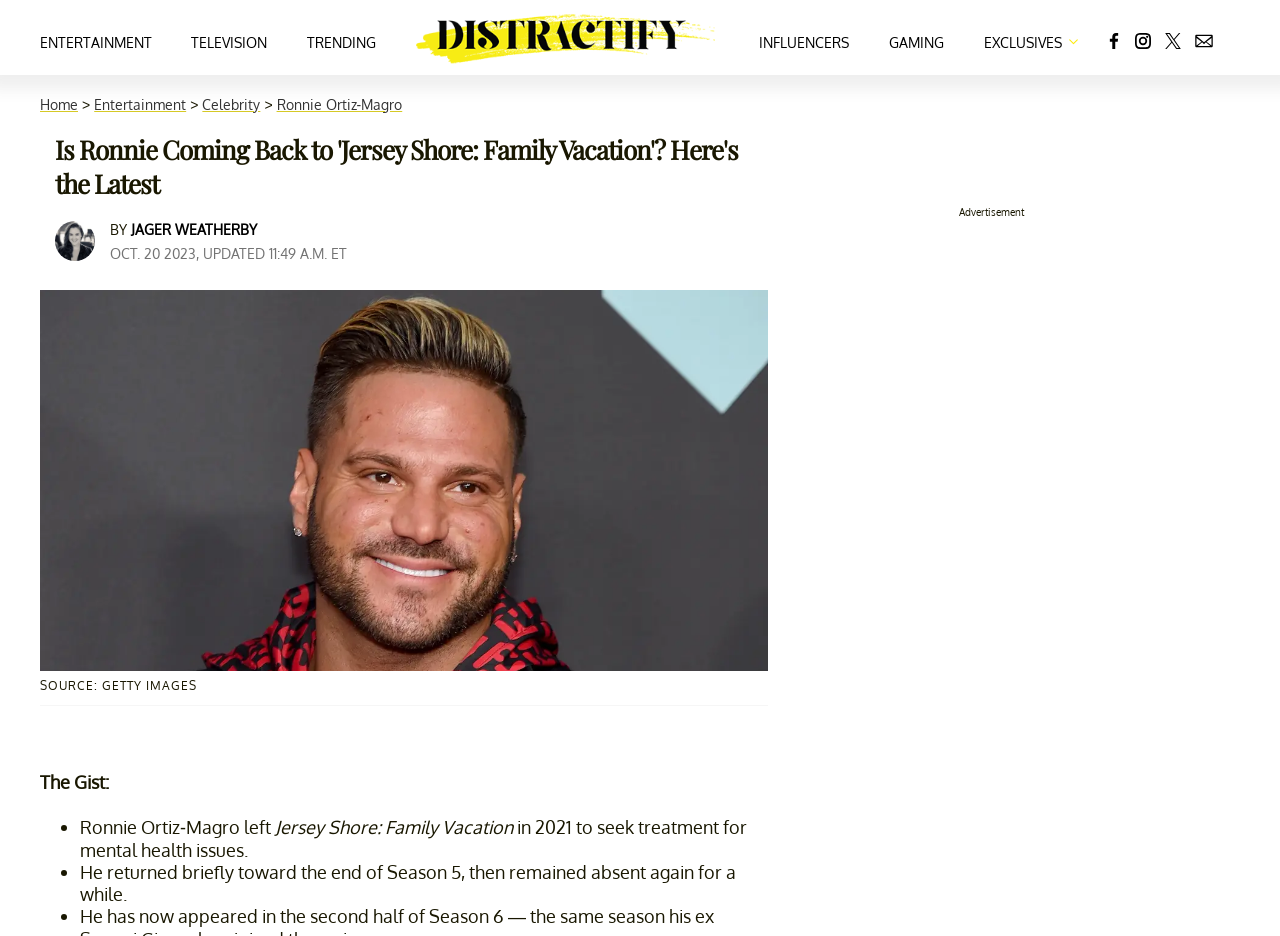Please provide a comprehensive response to the question below by analyzing the image: 
What is the name of the TV show Ronnie Ortiz-Magro appeared in?

The TV show's name is mentioned in the webpage content, specifically in the text 'Jersey Shore: Family Vacation' which is mentioned multiple times throughout the article.